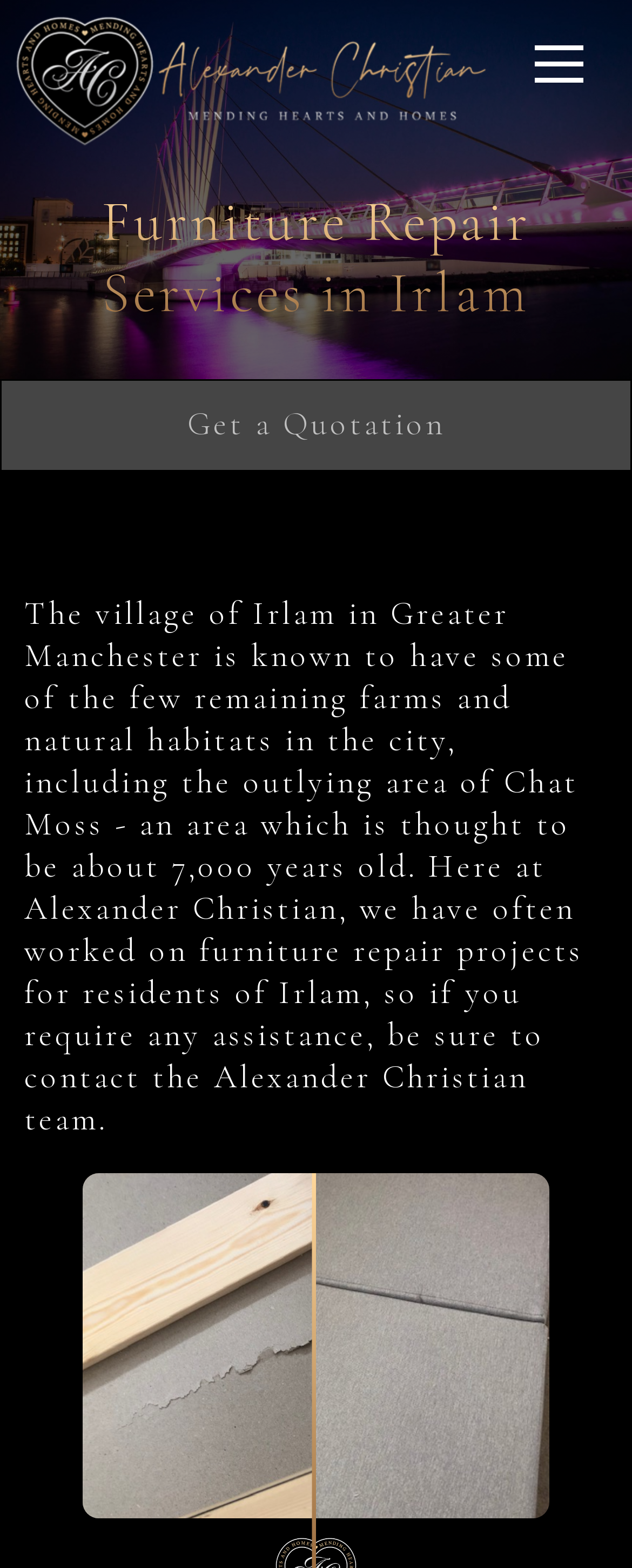Describe in detail what you see on the webpage.

The webpage is about Alexander Christian, a furniture repair and restoration service provider in North-West England, North Wales, and surrounding areas. At the top-left corner, there is a link with the text "Alexander Christian" accompanied by an image with the same name. To the right of this link, there is another link with no text.

Below the top section, there is a heading that reads "Furniture Repair Services in Irlam". Further down, there is a prominent heading "Get a Quotation" which is also a clickable link that spans the entire width of the page.

The main content of the page is a paragraph of text that describes the village of Irlam in Greater Manchester, mentioning its natural habitats and farms. The text also mentions that Alexander Christian has worked on furniture repair projects for residents of Irlam and invites them to contact the team for assistance. This paragraph is positioned below the "Get a Quotation" heading and takes up a significant portion of the page.